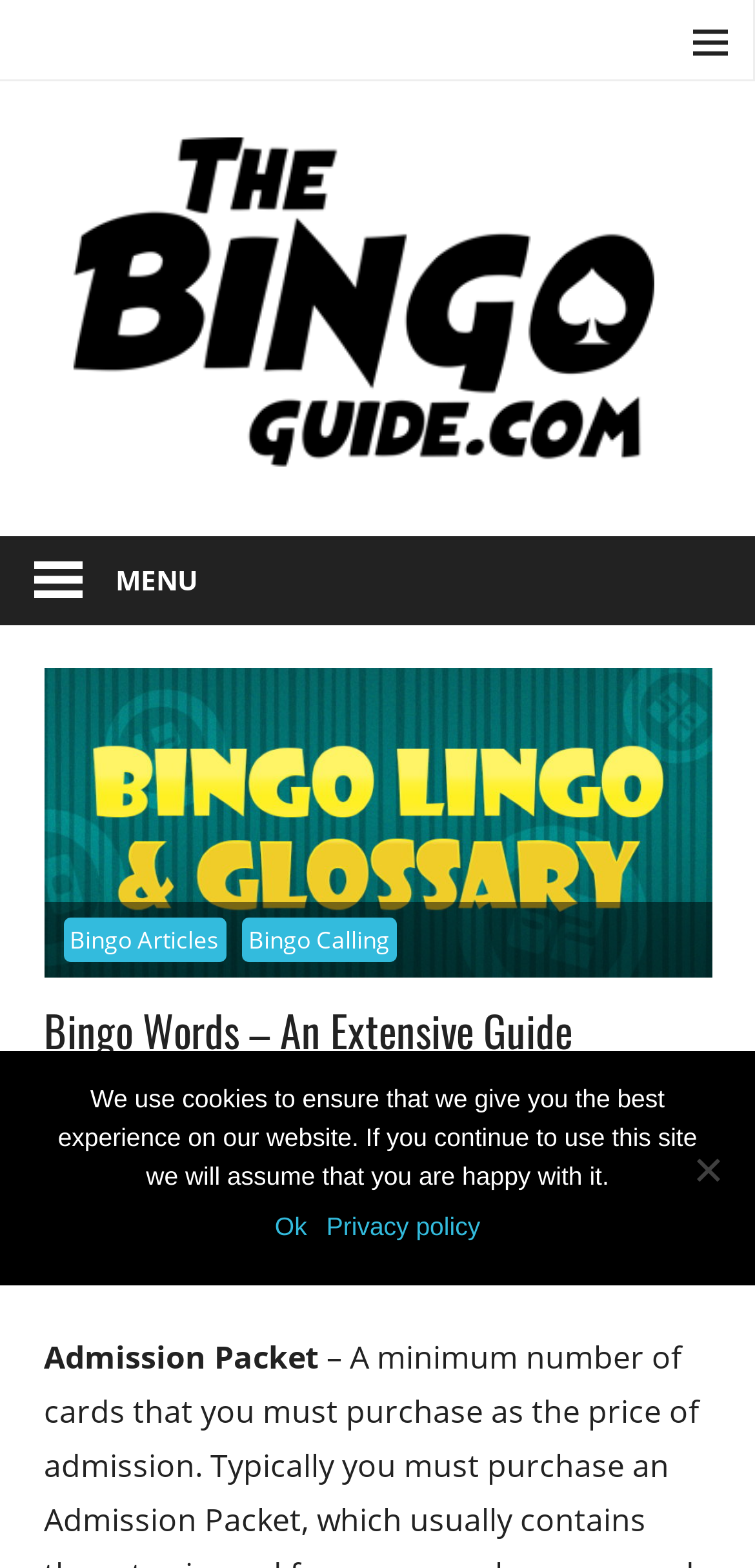Please identify the bounding box coordinates of the element on the webpage that should be clicked to follow this instruction: "View the Bingo Calling page". The bounding box coordinates should be given as four float numbers between 0 and 1, formatted as [left, top, right, bottom].

[0.32, 0.585, 0.525, 0.614]